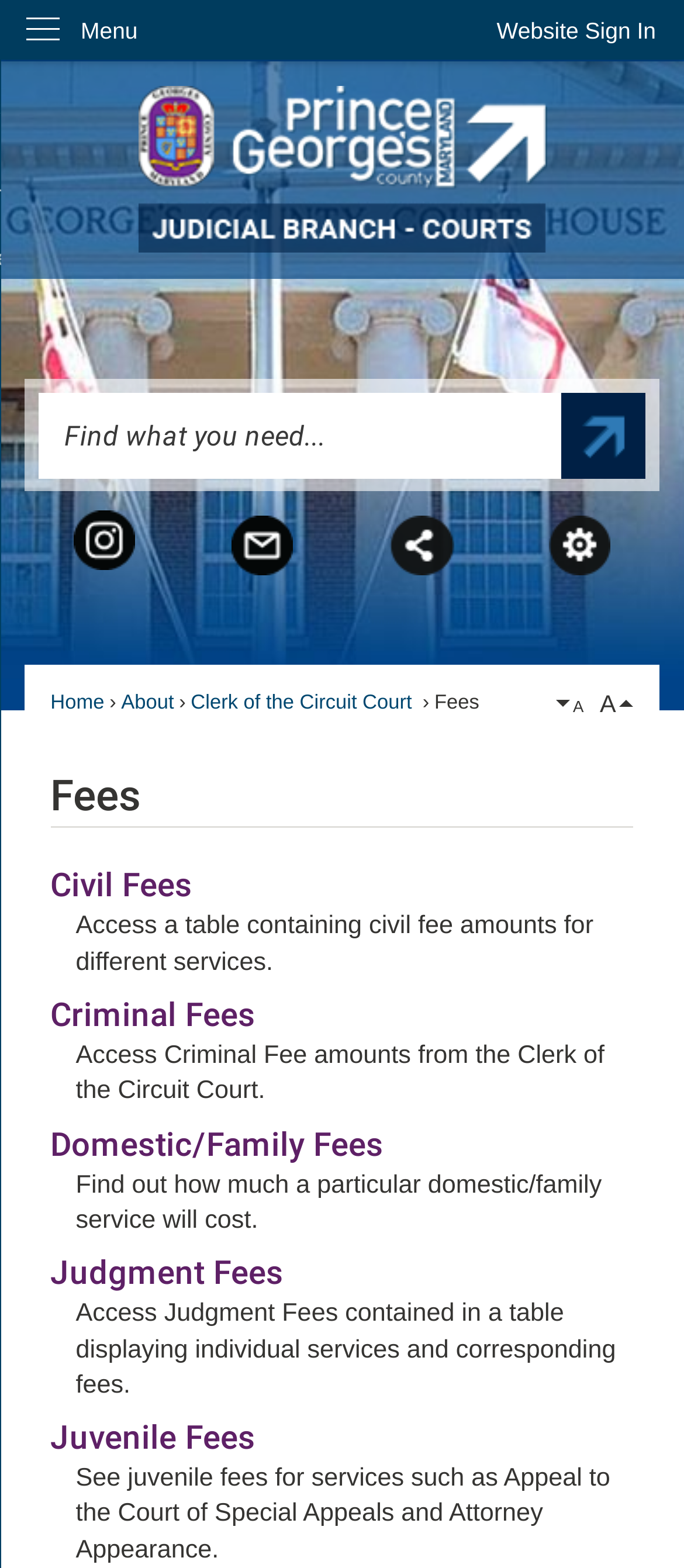How many types of fees are listed?
Examine the screenshot and reply with a single word or phrase.

6